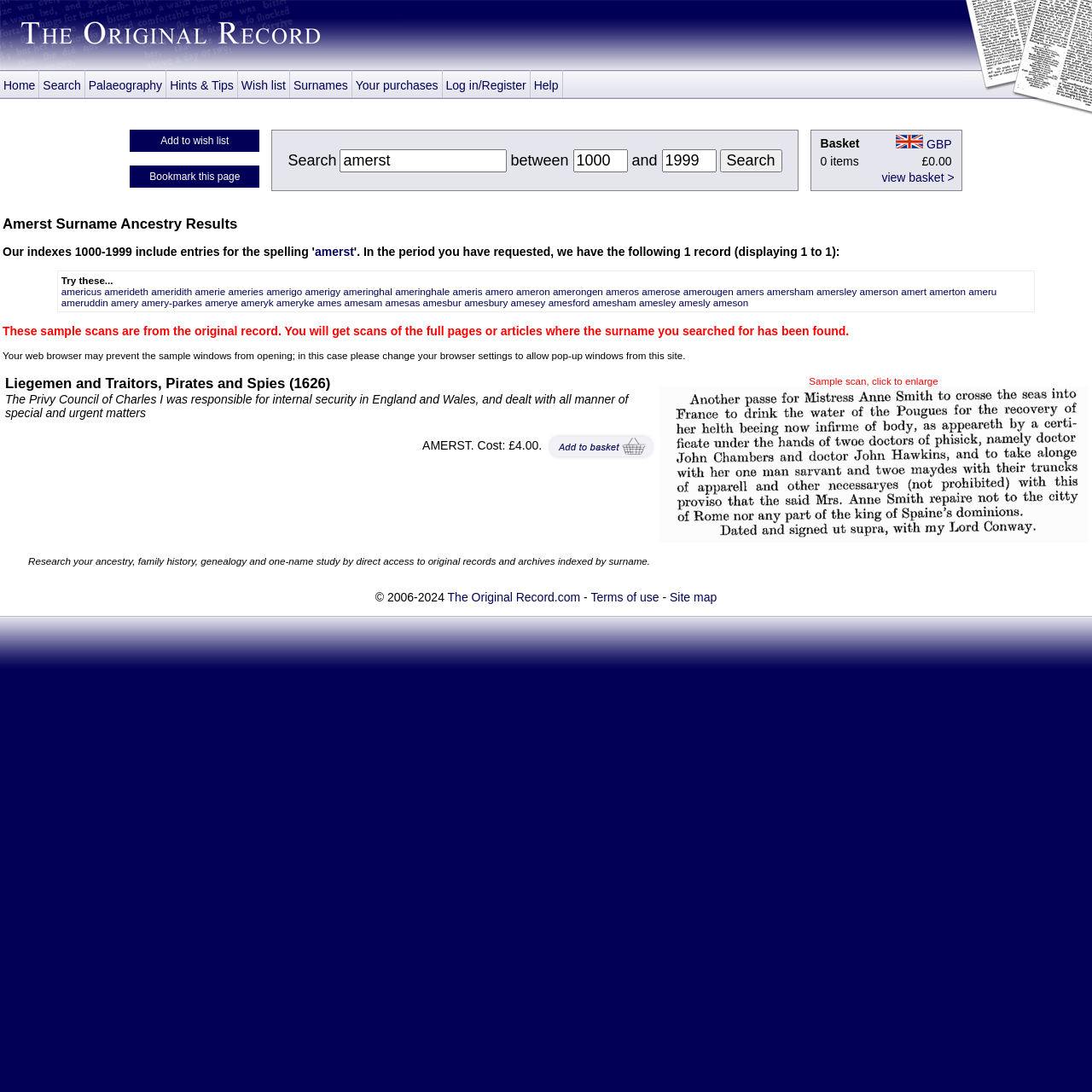Determine the bounding box coordinates of the clickable area required to perform the following instruction: "Search for amerst between 1000 and 1999". The coordinates should be represented as four float numbers between 0 and 1: [left, top, right, bottom].

[0.659, 0.136, 0.716, 0.157]